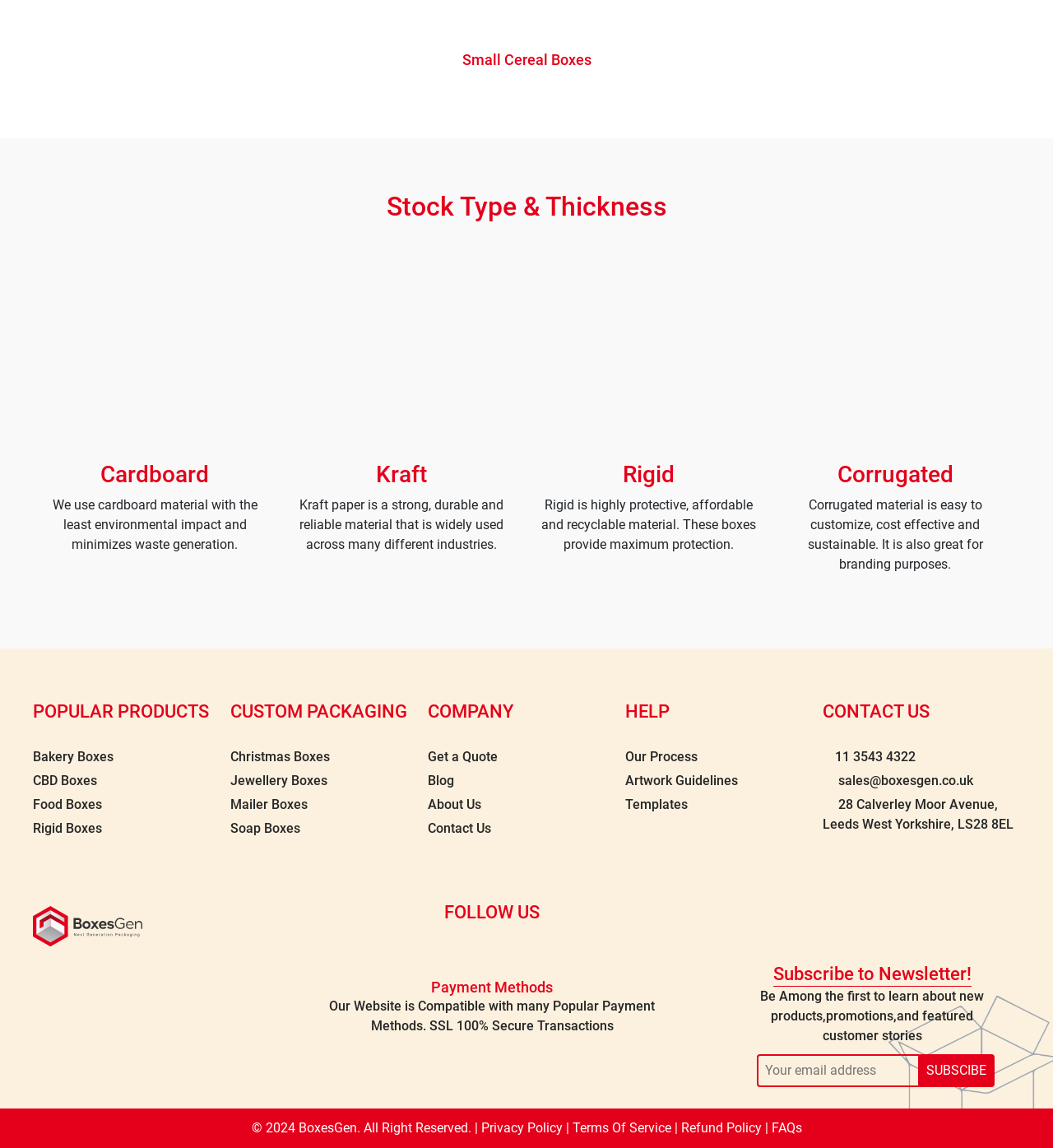Return the bounding box coordinates of the UI element that corresponds to this description: "name="EMAIL" placeholder="Your email address"". The coordinates must be given as four float numbers in the range of 0 and 1, [left, top, right, bottom].

[0.718, 0.918, 0.875, 0.947]